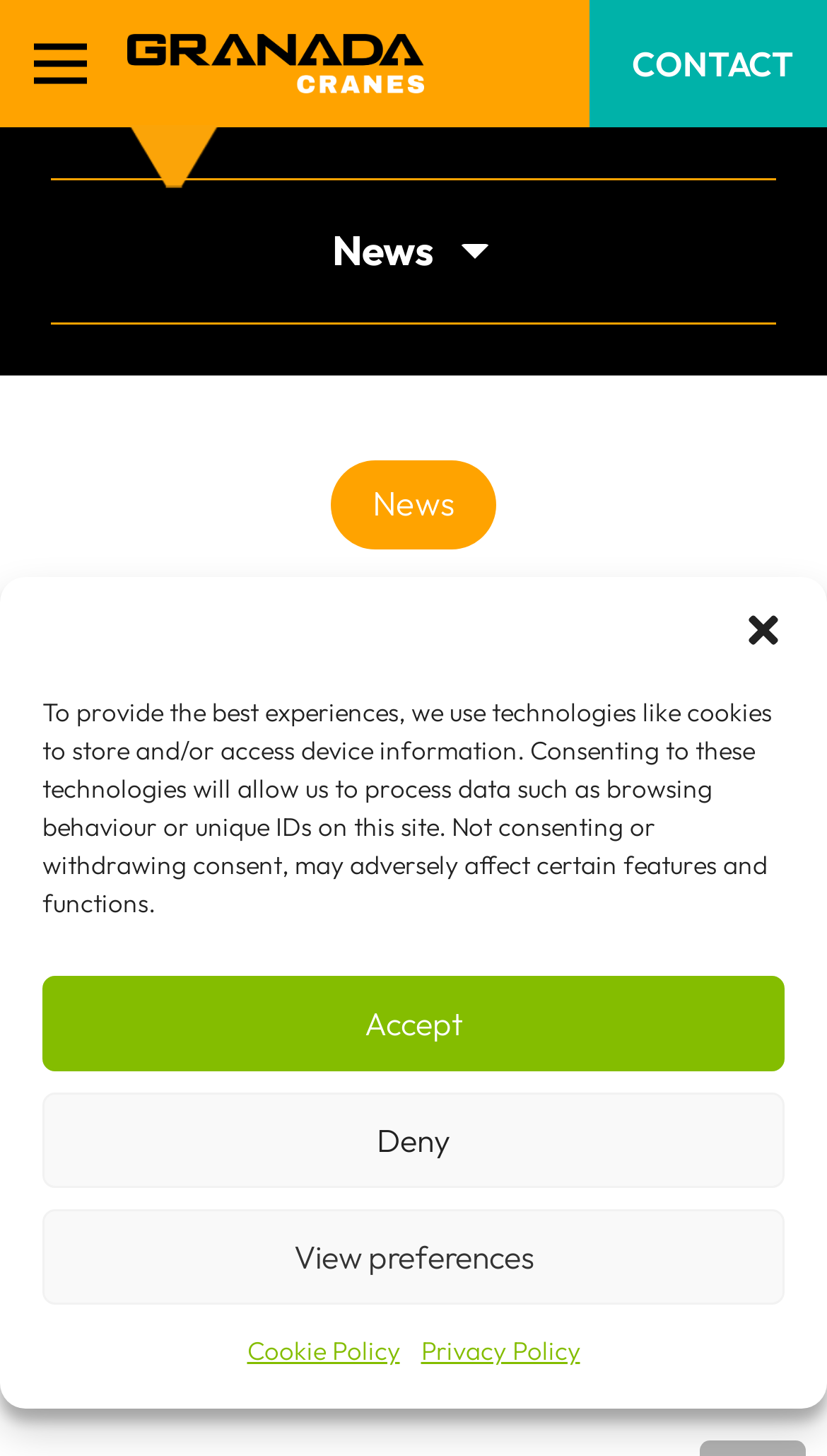Extract the bounding box for the UI element that matches this description: "Privacy Policy".

[0.509, 0.911, 0.701, 0.946]